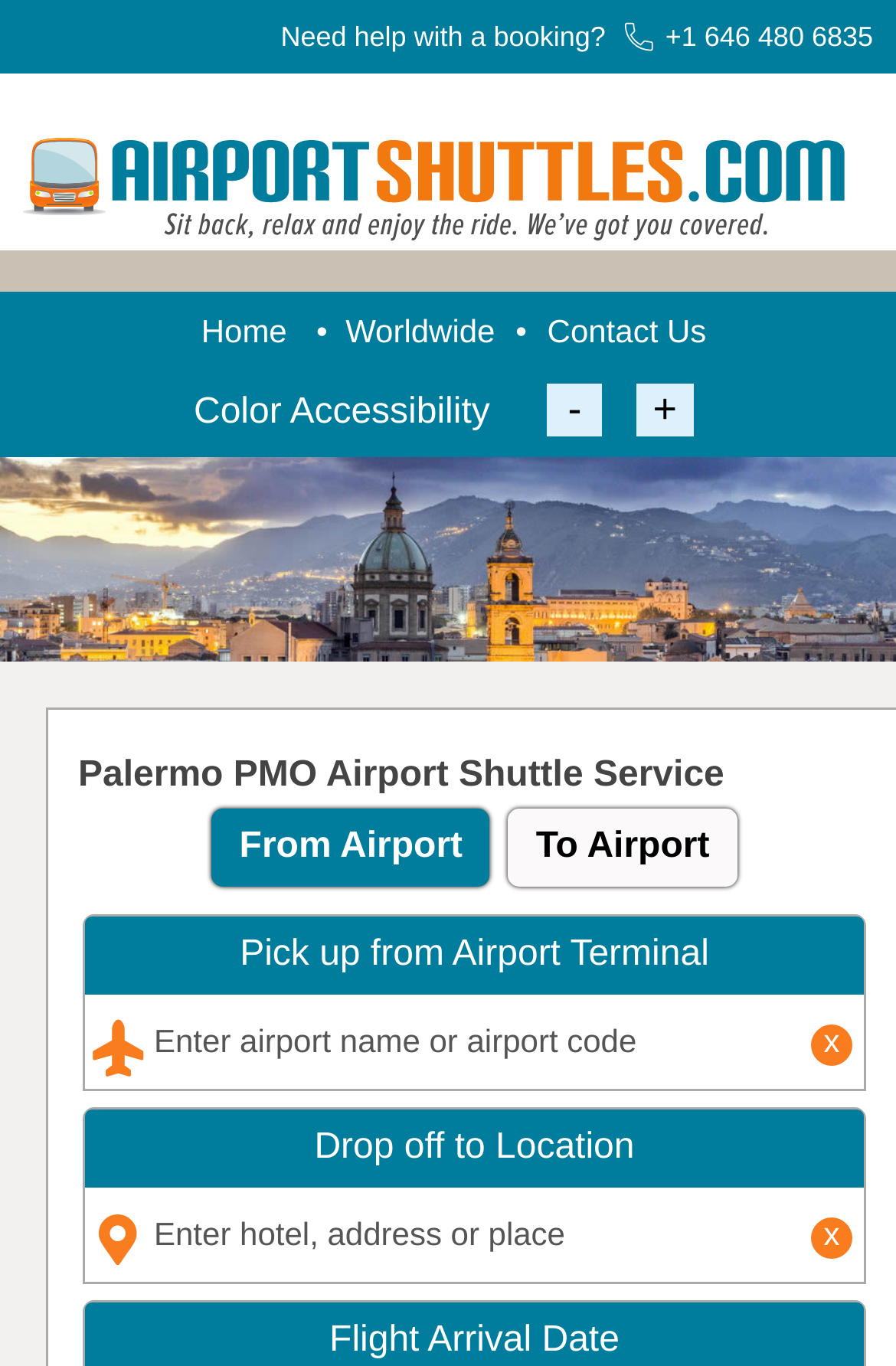Determine the bounding box for the UI element that matches this description: "Contact Us".

[0.611, 0.229, 0.788, 0.256]